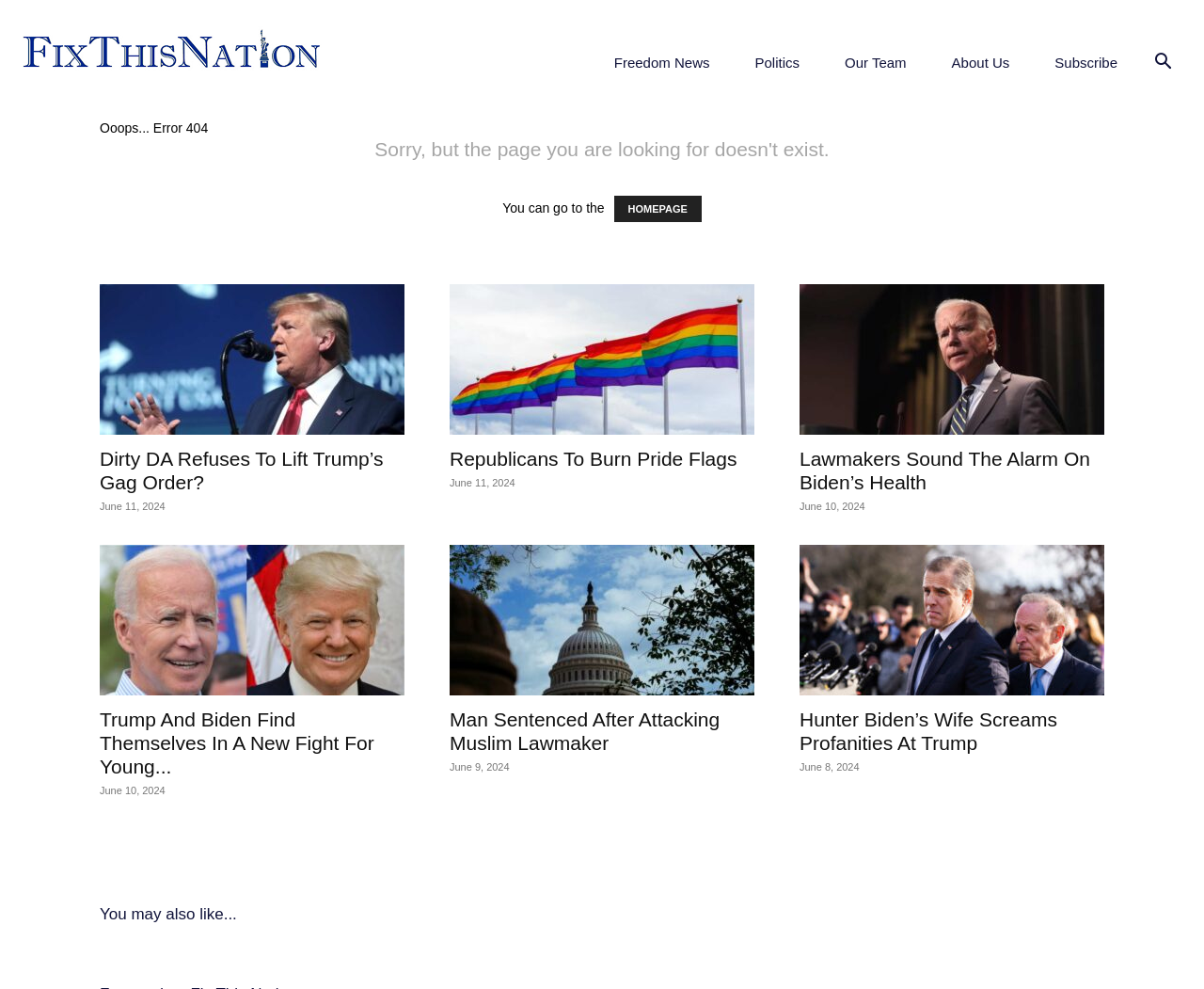Pinpoint the bounding box coordinates for the area that should be clicked to perform the following instruction: "visit Freedom News page".

[0.491, 0.027, 0.608, 0.101]